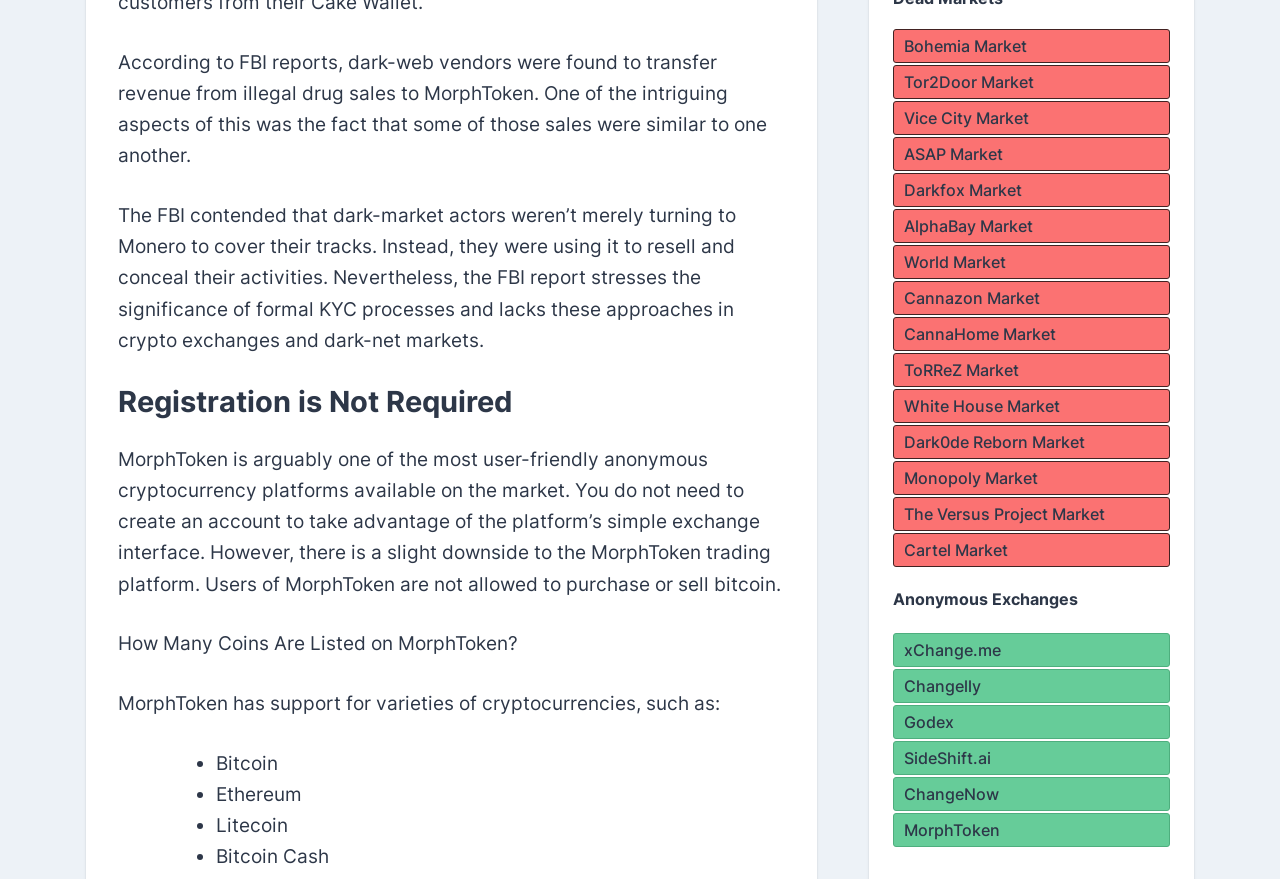Show the bounding box coordinates of the element that should be clicked to complete the task: "Click on Bohemia Market".

[0.698, 0.034, 0.913, 0.071]